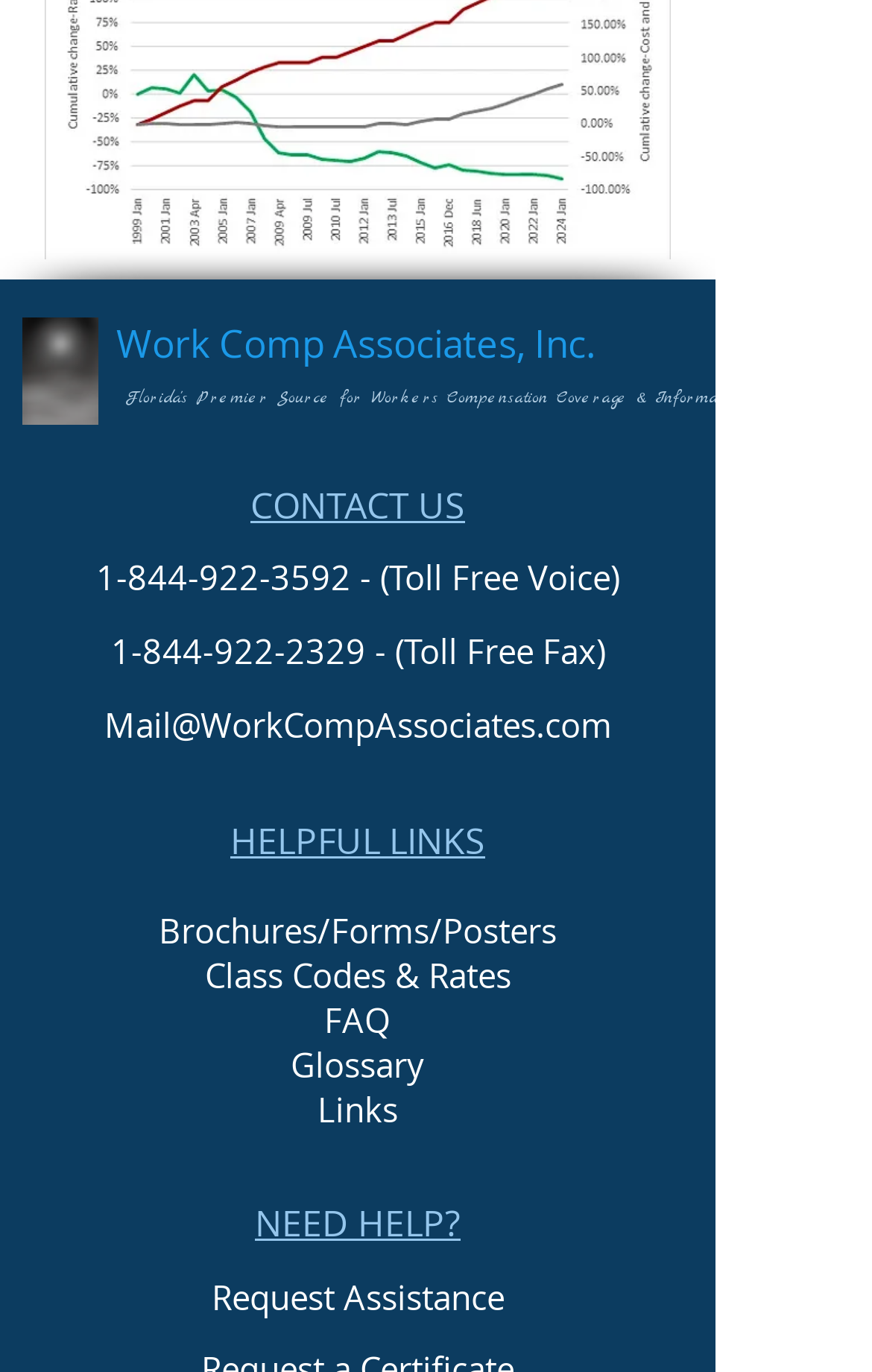Please specify the bounding box coordinates of the region to click in order to perform the following instruction: "Call the toll-free voice number".

[0.095, 0.404, 0.726, 0.436]